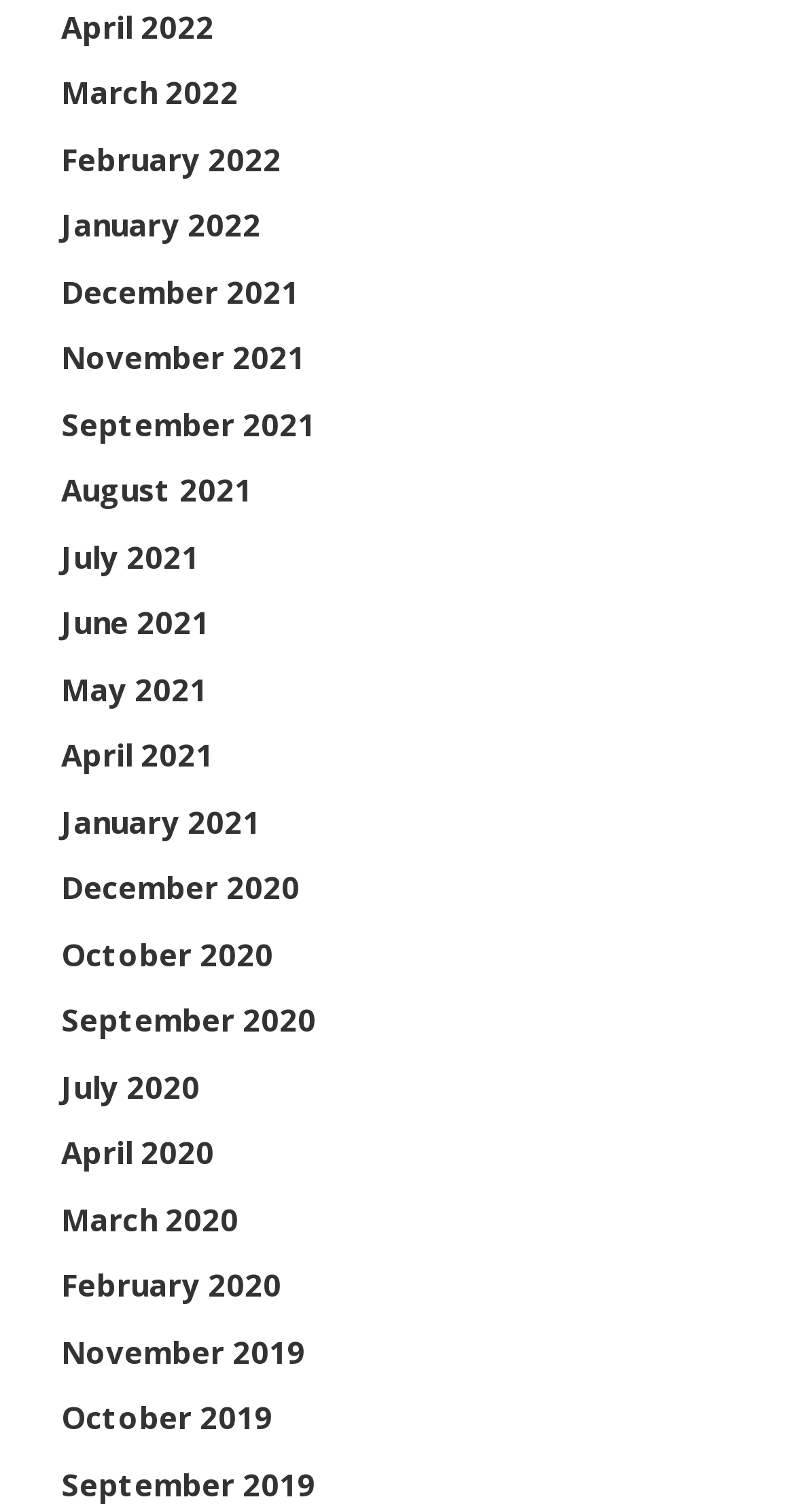Answer the following inquiry with a single word or phrase:
How many links are there in total?

25